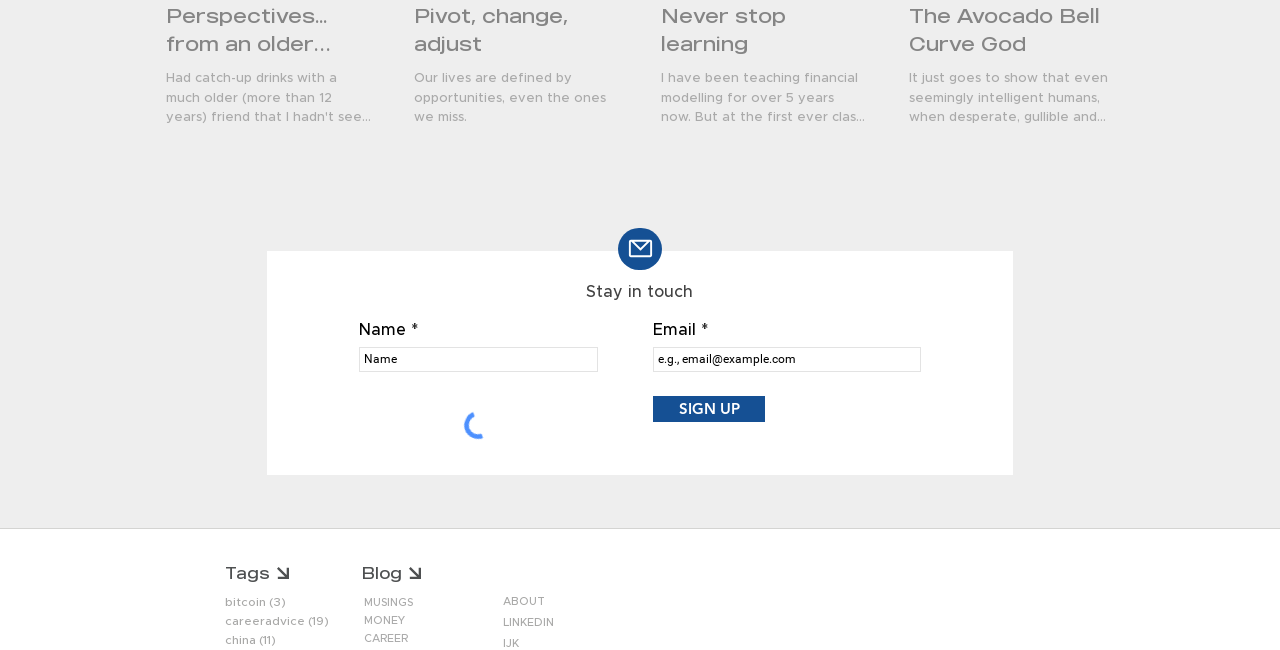How many posts are there about career advice?
Refer to the image and give a detailed answer to the question.

The link 'careeradvice 19 posts' under the 'Tags' button indicates that there are 19 posts about career advice.